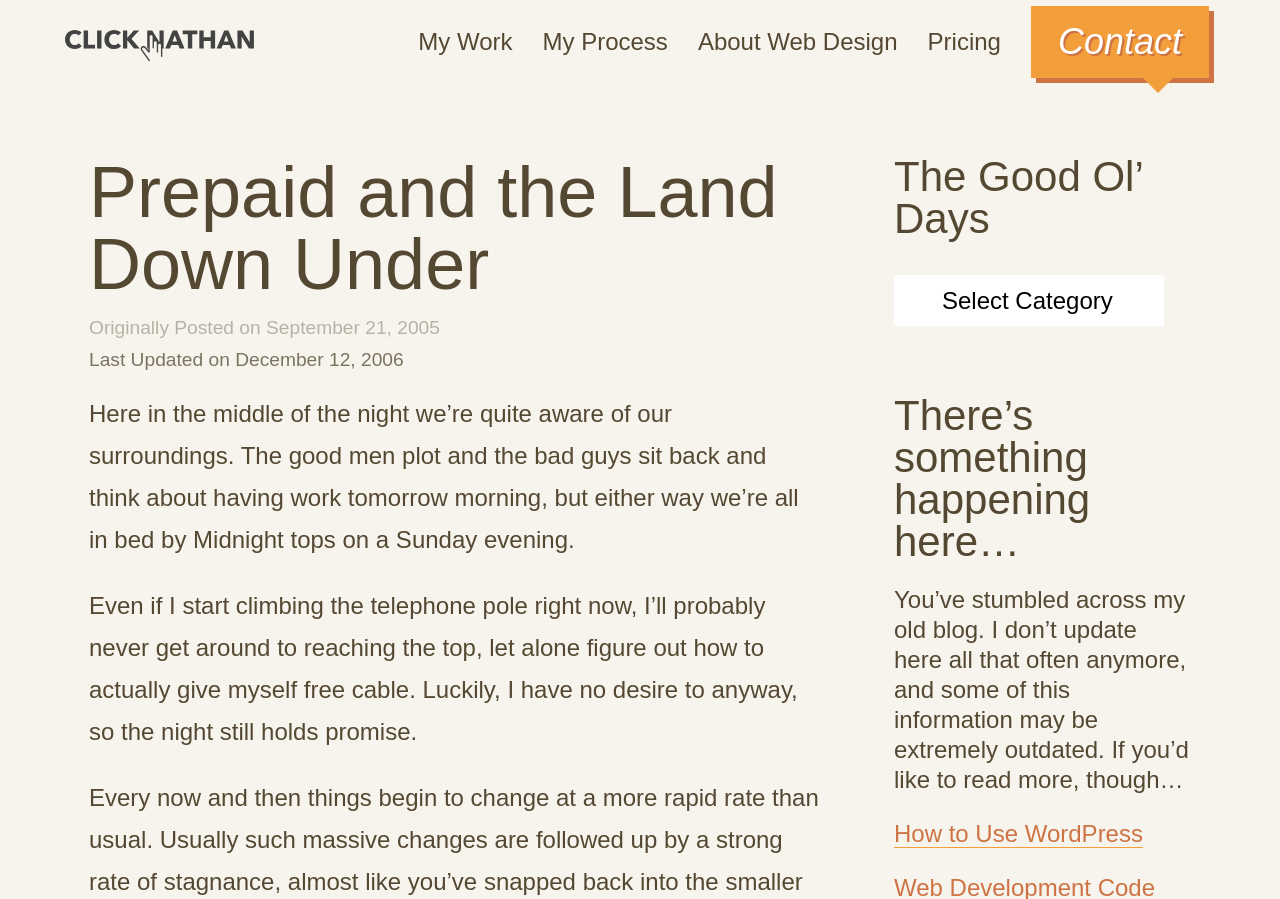Specify the bounding box coordinates of the element's area that should be clicked to execute the given instruction: "Visit the 'About Web Design' page". The coordinates should be four float numbers between 0 and 1, i.e., [left, top, right, bottom].

[0.545, 0.027, 0.701, 0.067]